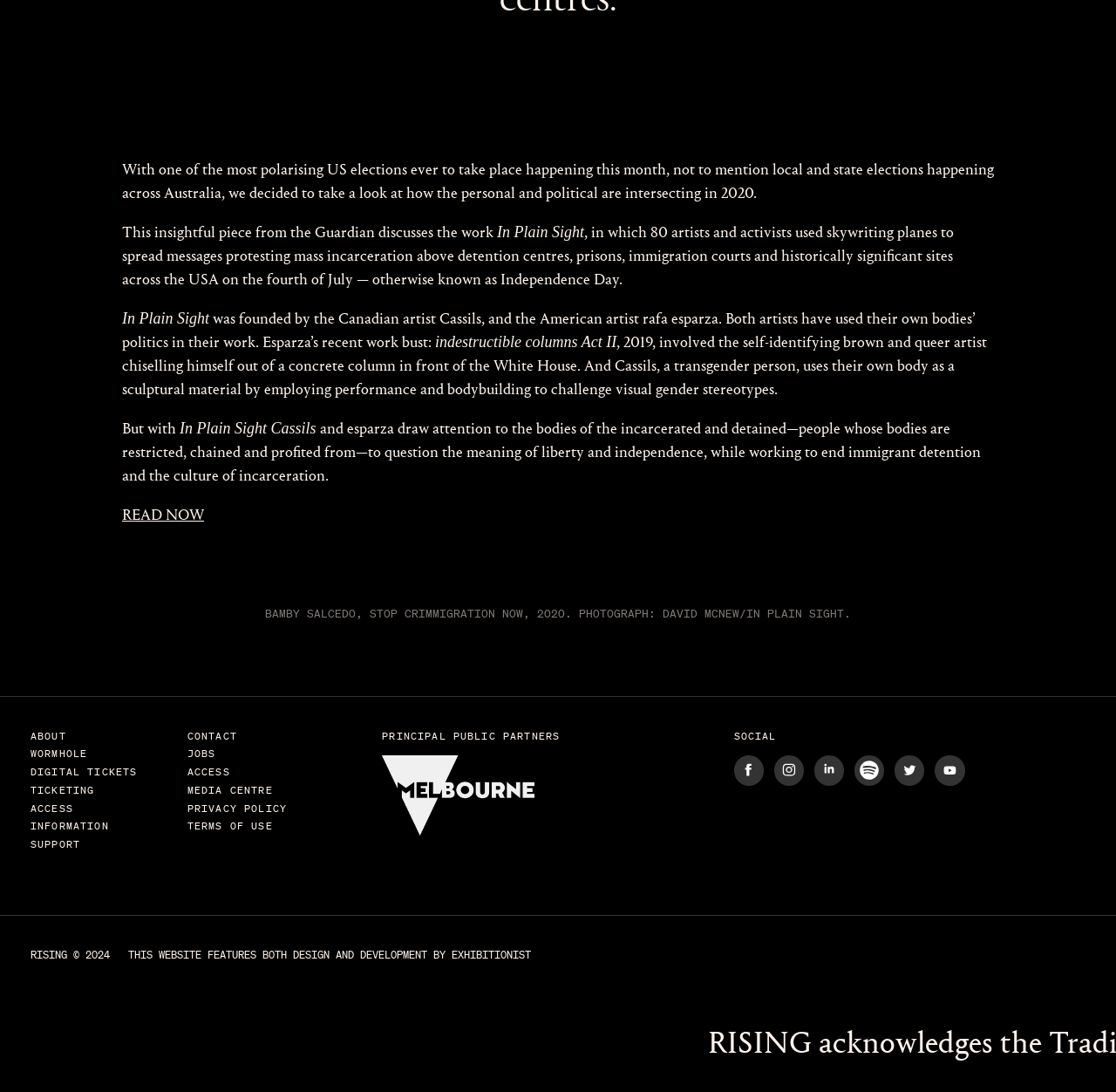Please determine the bounding box coordinates of the clickable area required to carry out the following instruction: "Visit the ABOUT page". The coordinates must be four float numbers between 0 and 1, represented as [left, top, right, bottom].

[0.027, 0.667, 0.059, 0.68]